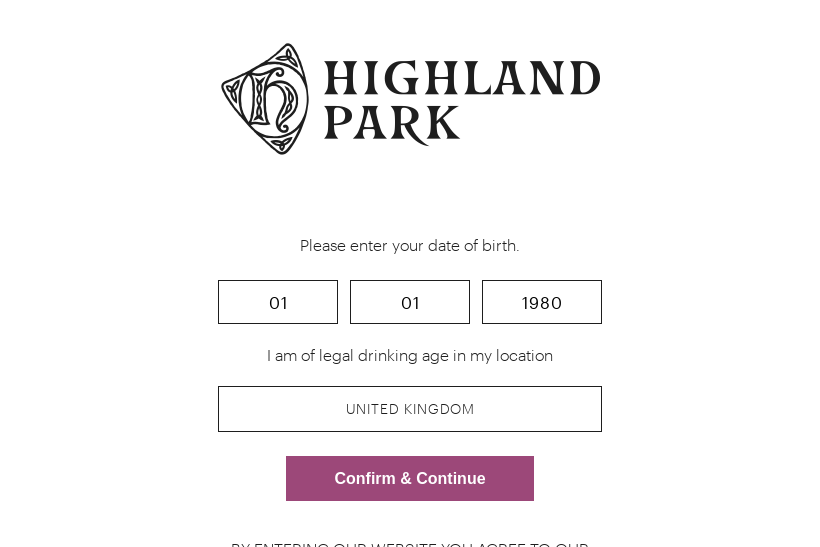What is the color of the 'Confirm & Continue' button?
Use the image to answer the question with a single word or phrase.

Purple